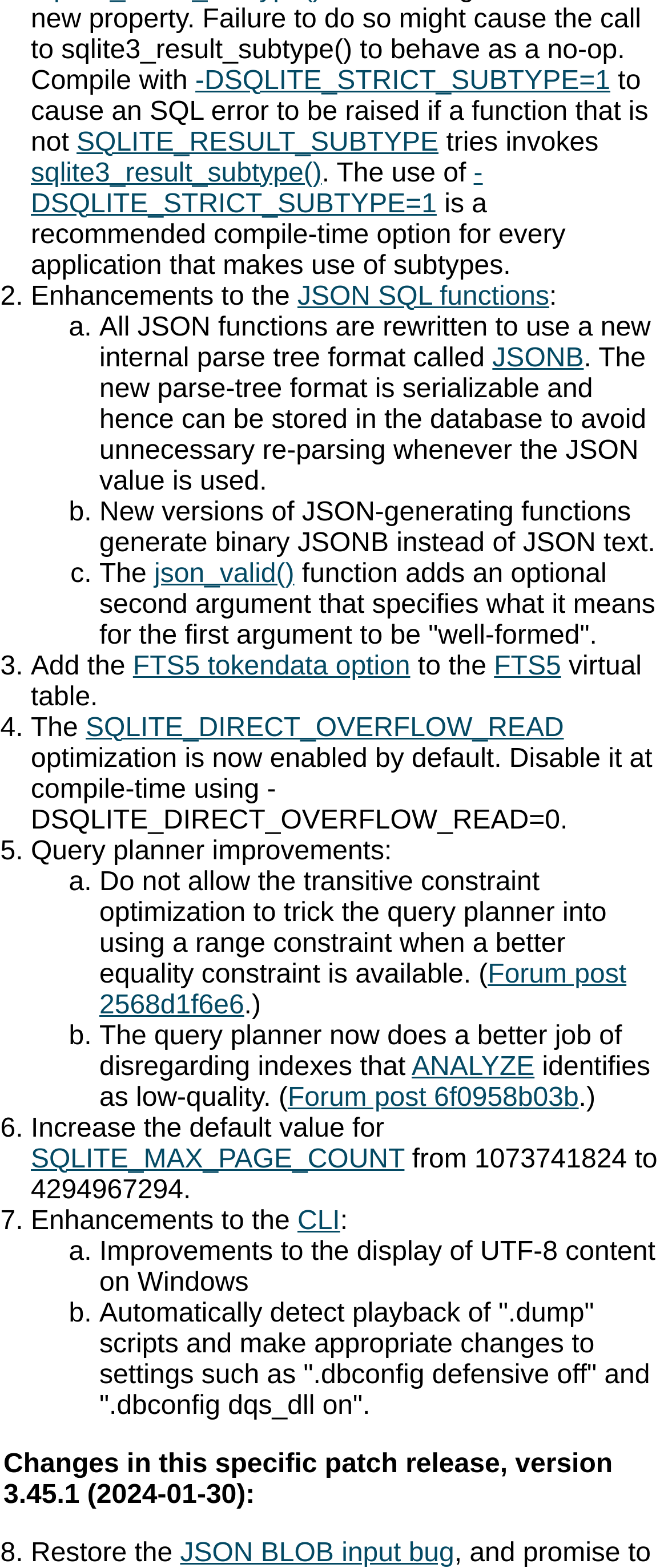Given the element description: "SQLITE_RESULT_SUBTYPE", predict the bounding box coordinates of this UI element. The coordinates must be four float numbers between 0 and 1, given as [left, top, right, bottom].

[0.115, 0.081, 0.656, 0.1]